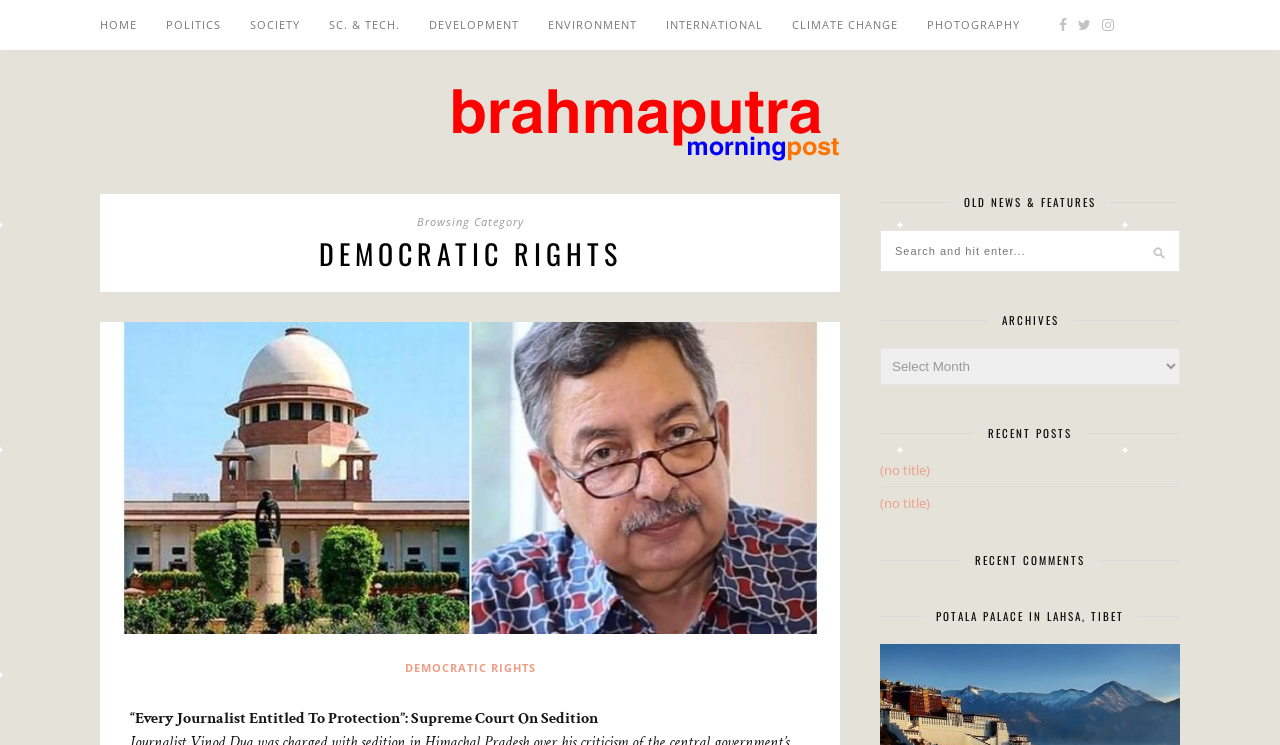Describe every aspect of the webpage comprehensively.

The webpage is a news website, specifically the "Democratic Rights" section of The Brahmapura Morning Times. At the top, there is a navigation menu with 8 links: "HOME", "POLITICS", "SOCIETY", "SC. & TECH.", "DEVELOPMENT", "ENVIRONMENT", "INTERNATIONAL", and "CLIMATE CHANGE". Next to these links, there are three social media icons. 

Below the navigation menu, there is a large heading that reads "The Brahmapura Morning Times" with an image of the same name. Underneath this heading, there is a link to the website's homepage.

The main content of the webpage is divided into two sections. On the left, there is a section titled "DEMOCRATIC RIGHTS" with a subheading that reads "“Every Journalist Entitled To Protection”: Supreme Court On Sedition". 

On the right, there are several sections, including "OLD NEWS & FEATURES", "ARCHIVES", "RECENT POSTS", and "RECENT COMMENTS". Each of these sections has a heading and some links or interactive elements, such as a search bar and a combobox. There is also a section titled "POTALA PALACE IN LAHSA, TIBET" with no clear content.